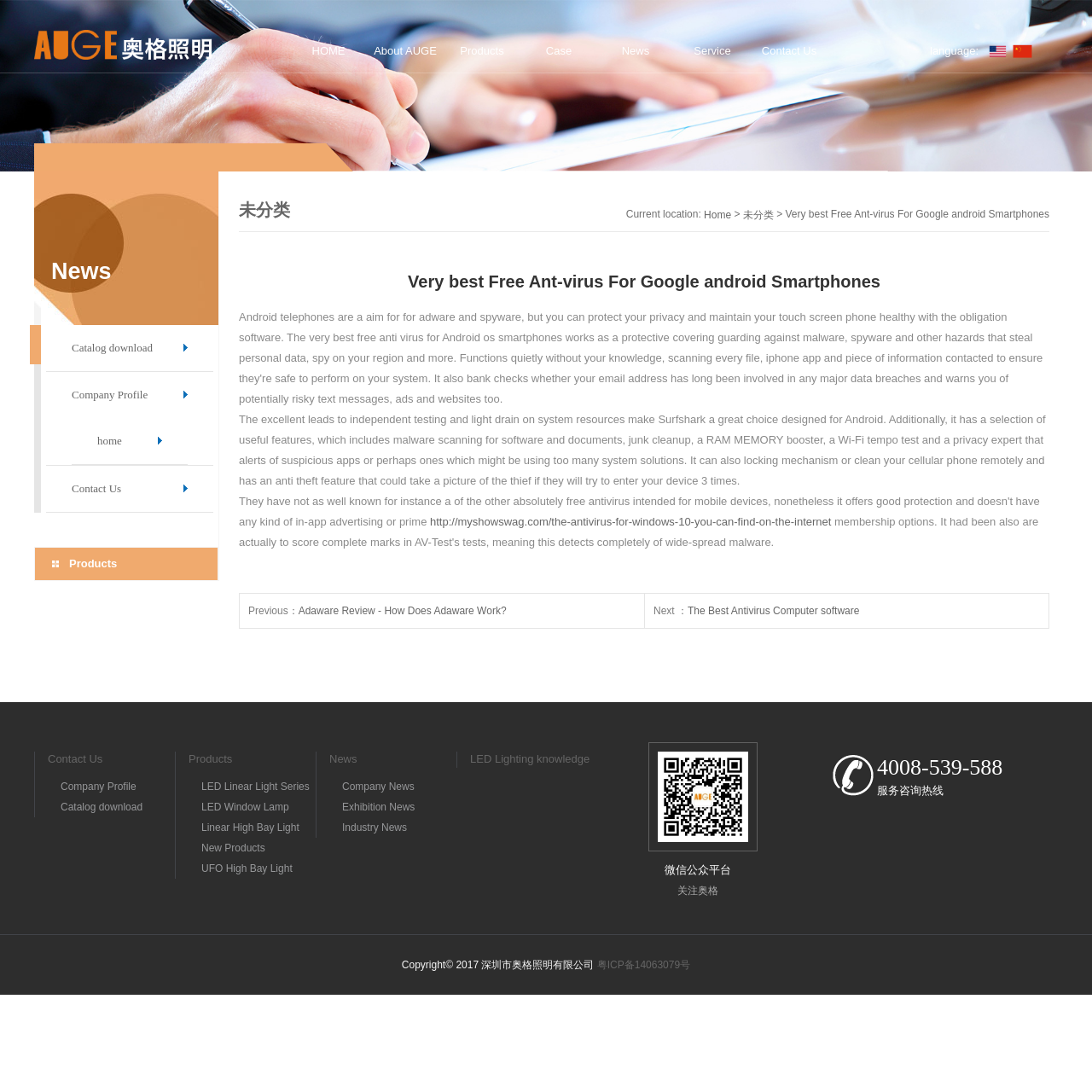Identify the bounding box coordinates of the element that should be clicked to fulfill this task: "Contact Us". The coordinates should be provided as four float numbers between 0 and 1, i.e., [left, top, right, bottom].

[0.688, 0.027, 0.758, 0.066]